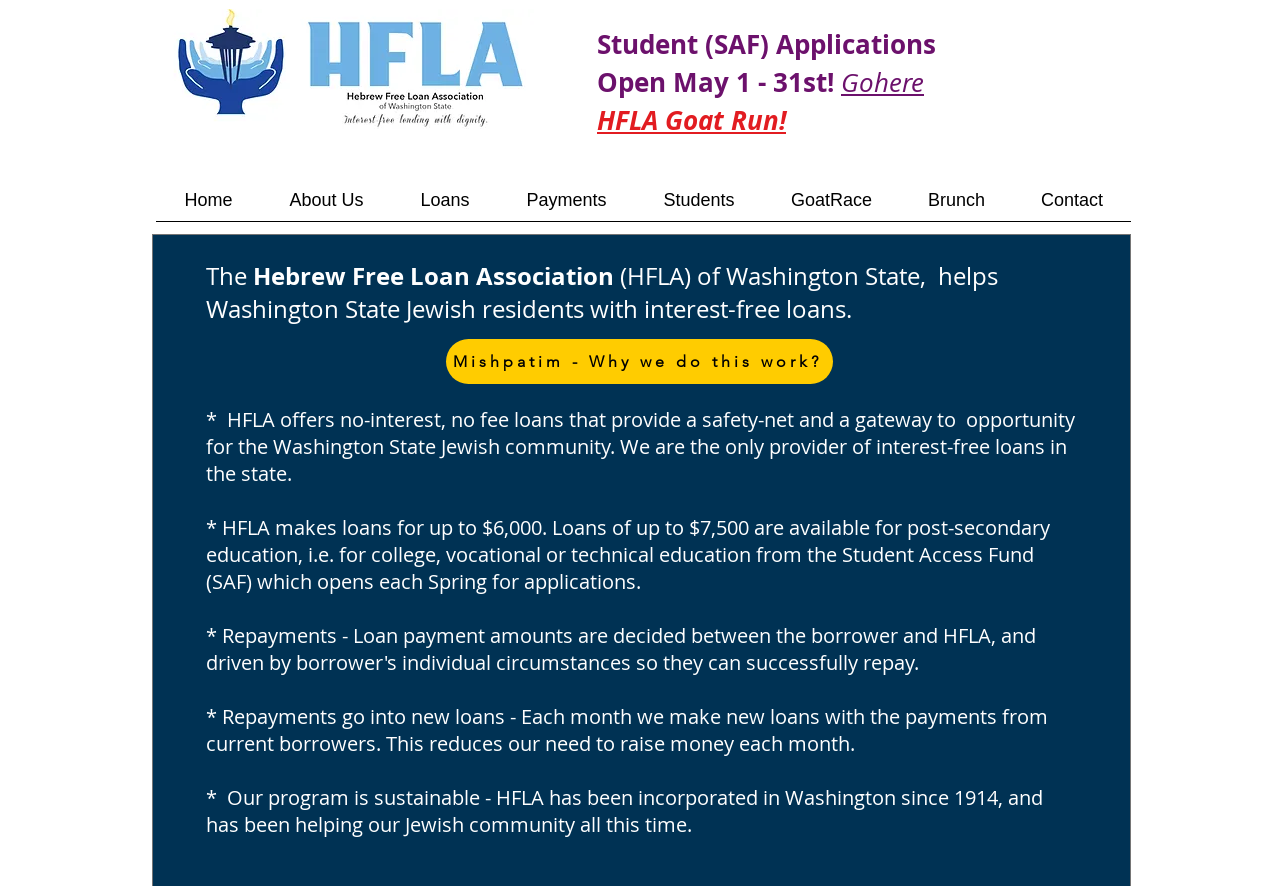Use one word or a short phrase to answer the question provided: 
How much can be borrowed for post-secondary education?

Up to $7,500